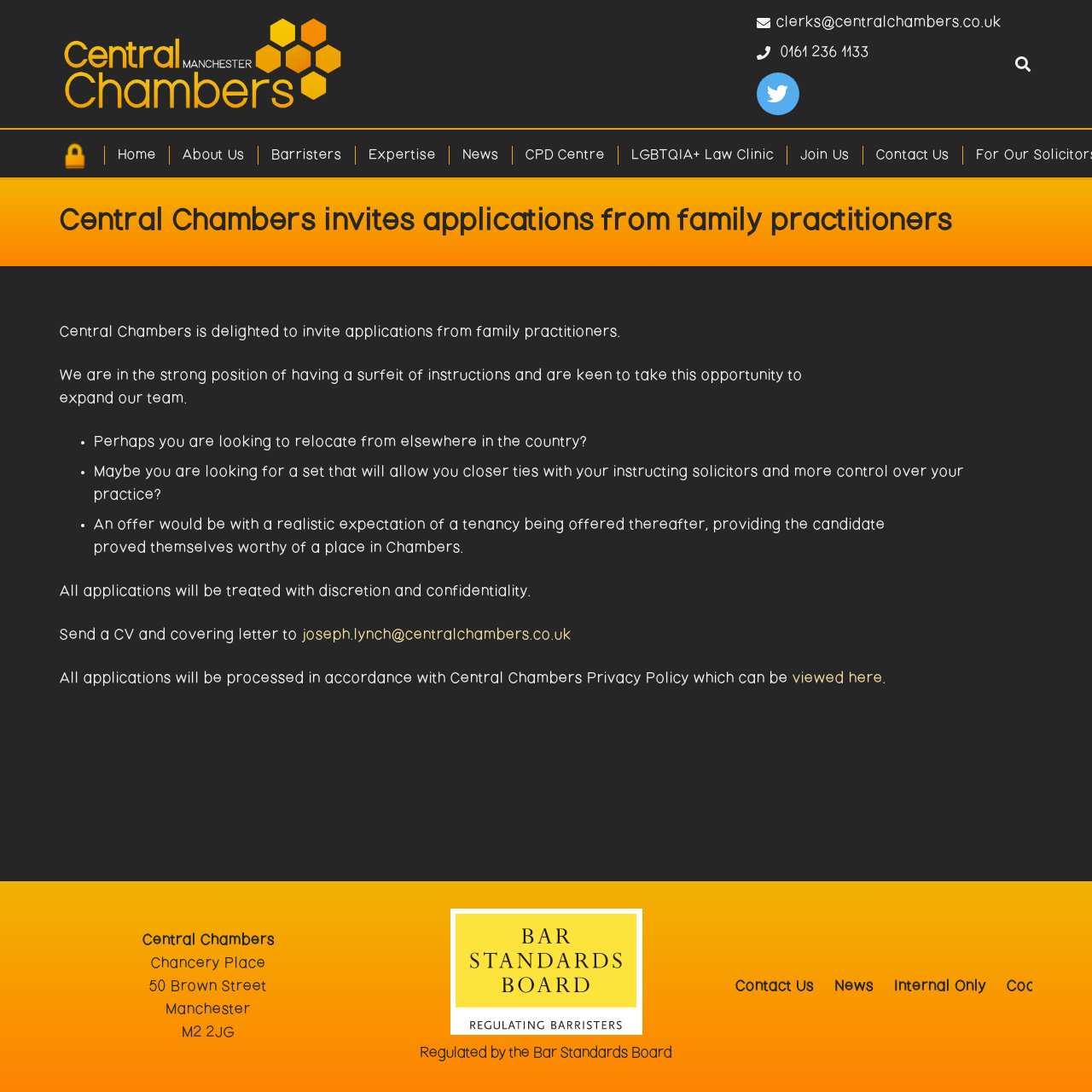Respond with a single word or phrase to the following question: What is the purpose of the webpage?

To invite applications